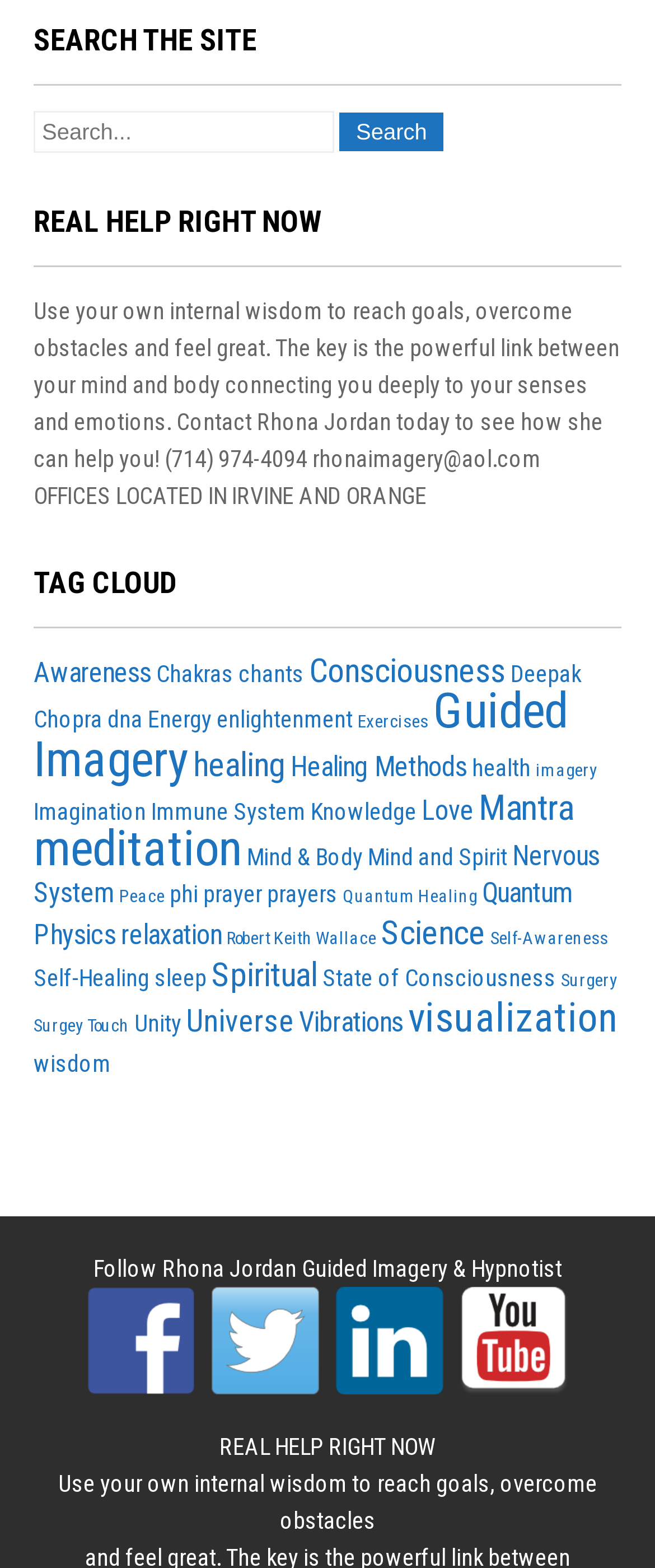Return the bounding box coordinates of the UI element that corresponds to this description: "About me". The coordinates must be given as four float numbers in the range of 0 and 1, [left, top, right, bottom].

None